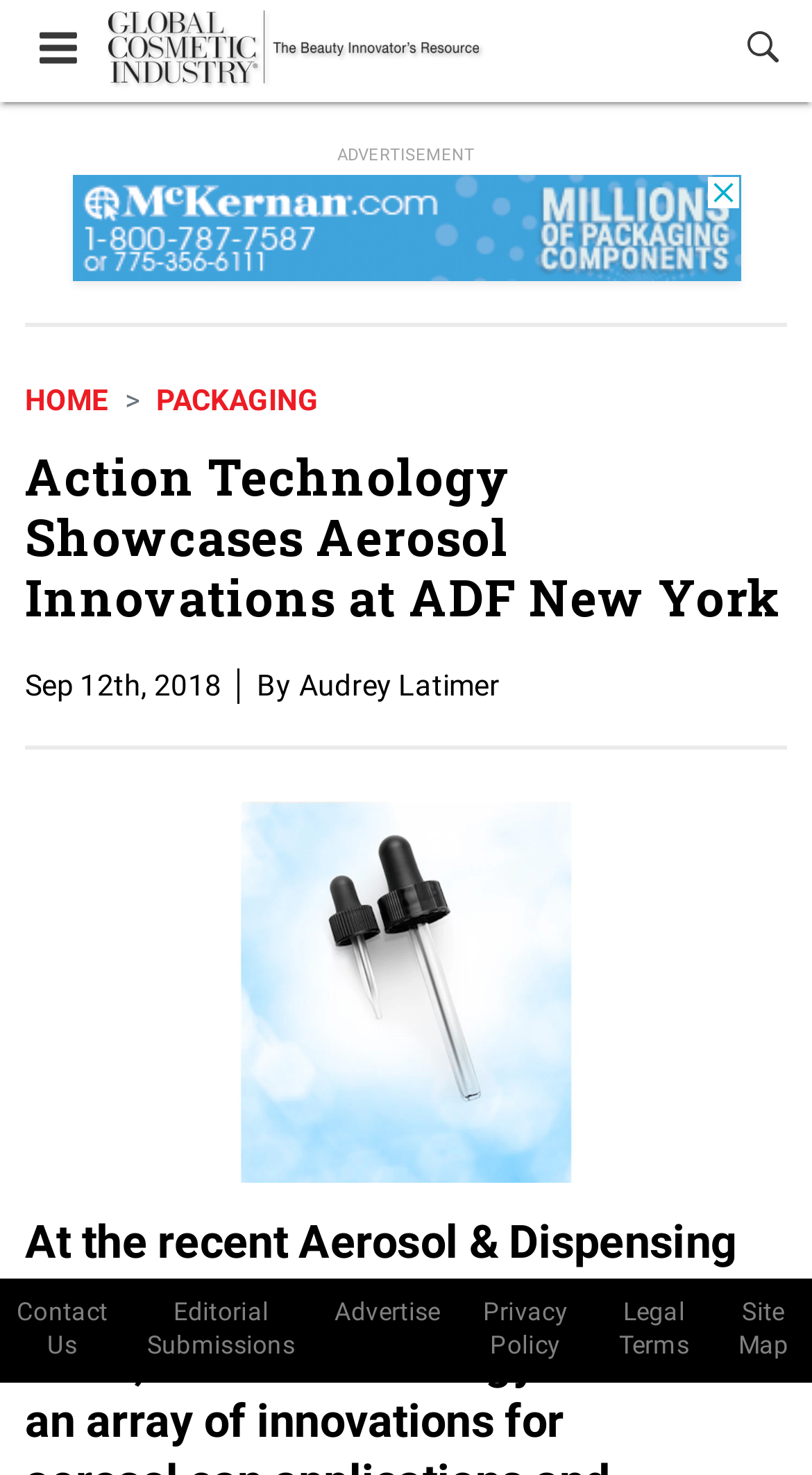Determine the webpage's heading and output its text content.

Action Technology Showcases Aerosol Innovations at ADF New York